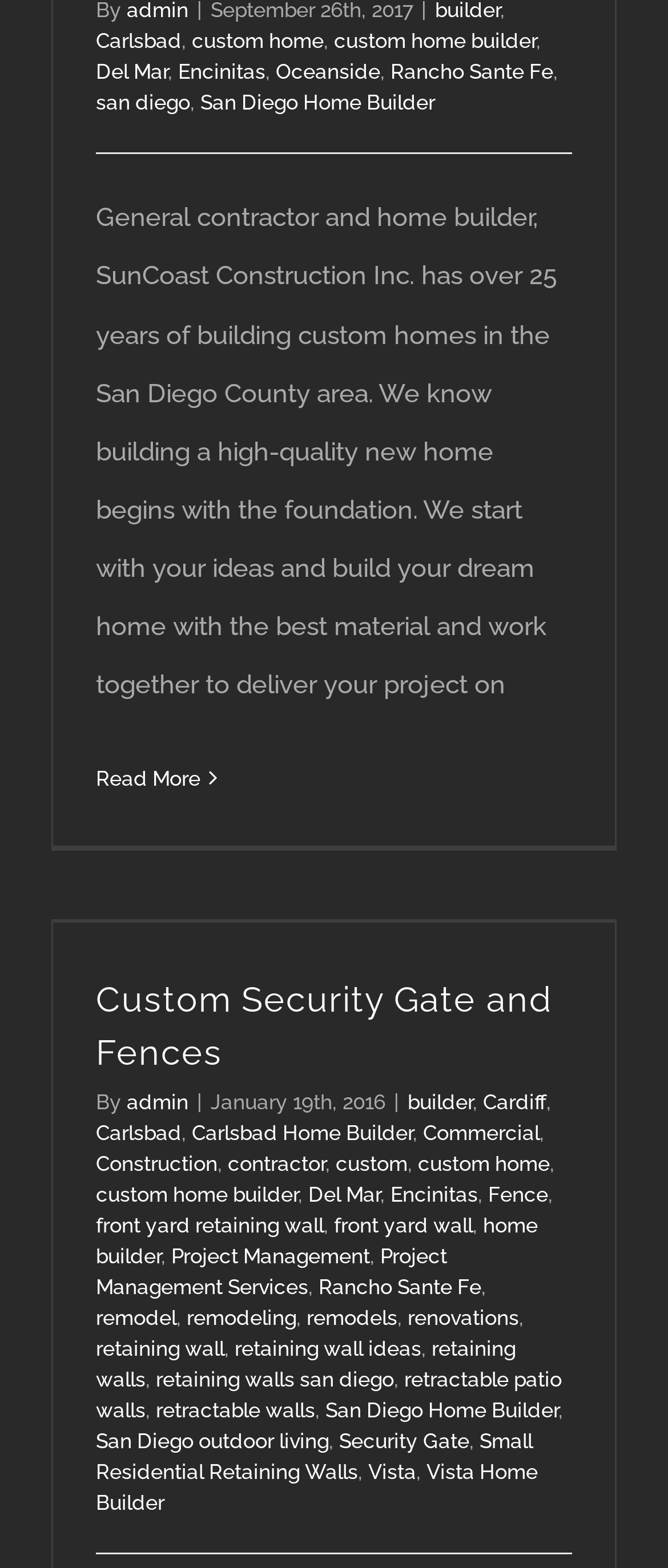Identify the bounding box coordinates of the area that should be clicked in order to complete the given instruction: "View projects by admin". The bounding box coordinates should be four float numbers between 0 and 1, i.e., [left, top, right, bottom].

[0.19, 0.696, 0.282, 0.711]